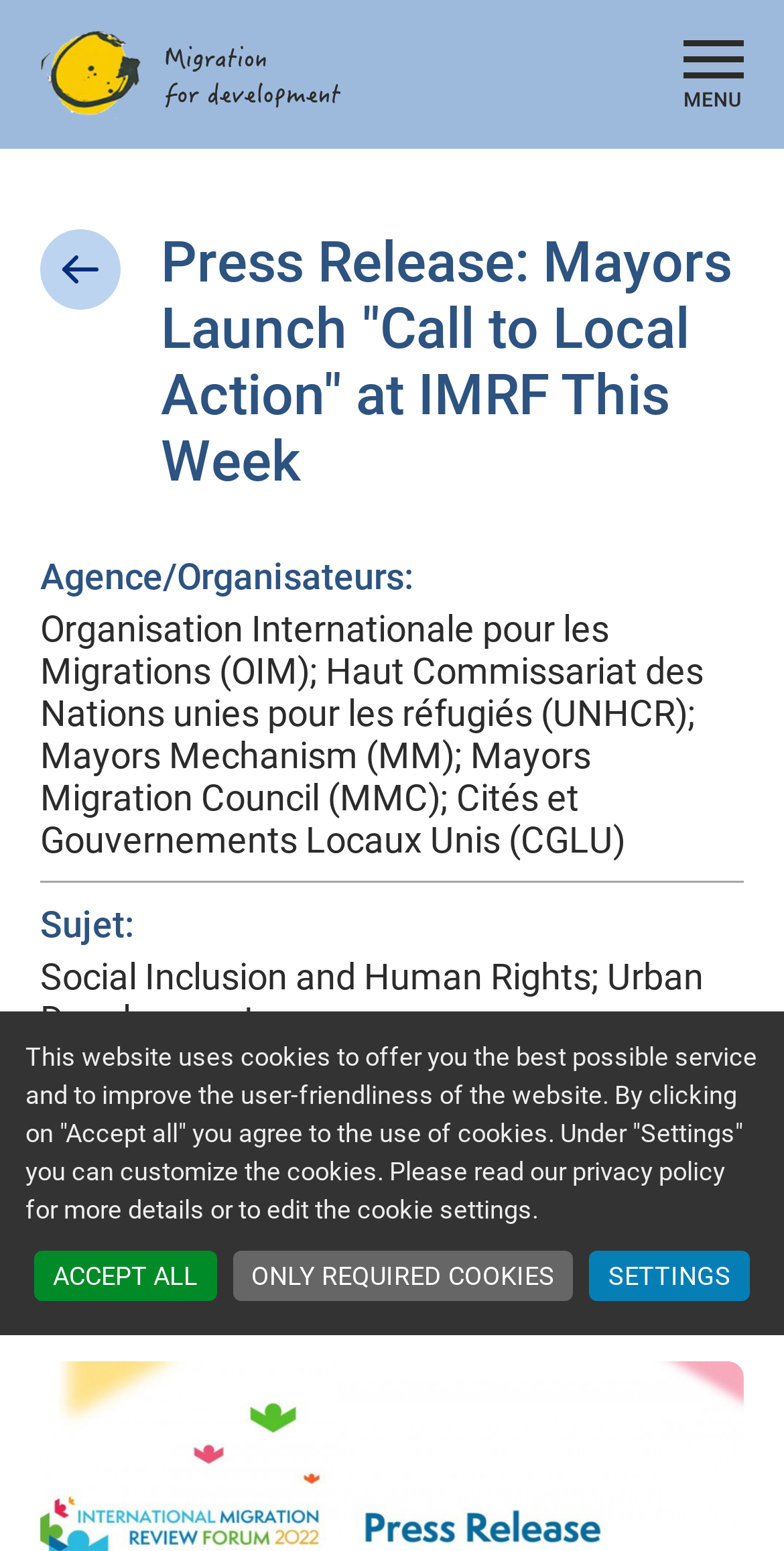Using the provided description: "ACCEPT ALL", find the bounding box coordinates of the corresponding UI element. The output should be four float numbers between 0 and 1, in the format [left, top, right, bottom].

[0.043, 0.806, 0.276, 0.839]